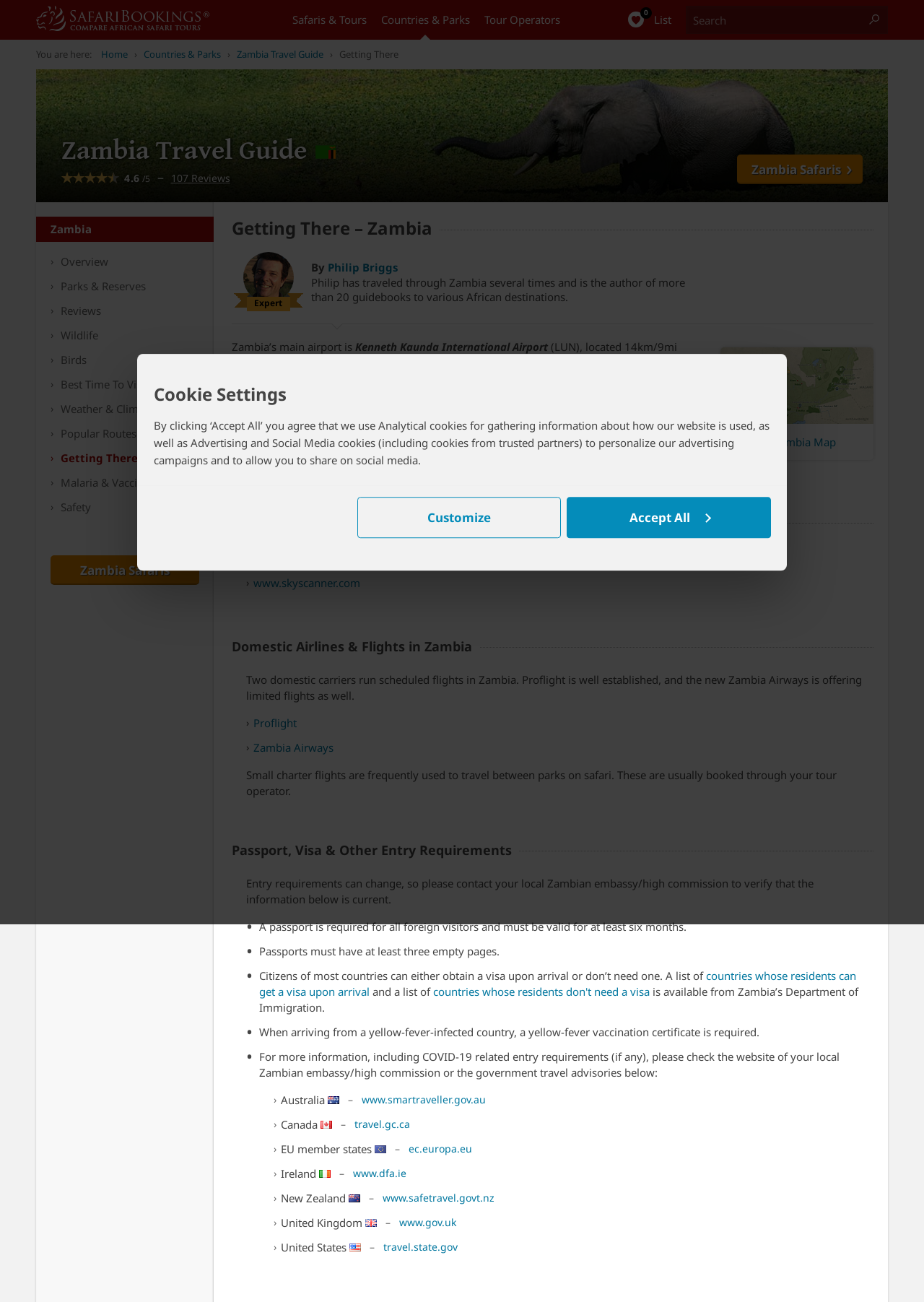Please find the bounding box coordinates of the element that must be clicked to perform the given instruction: "View Zambia Safaris". The coordinates should be four float numbers from 0 to 1, i.e., [left, top, right, bottom].

[0.798, 0.119, 0.934, 0.141]